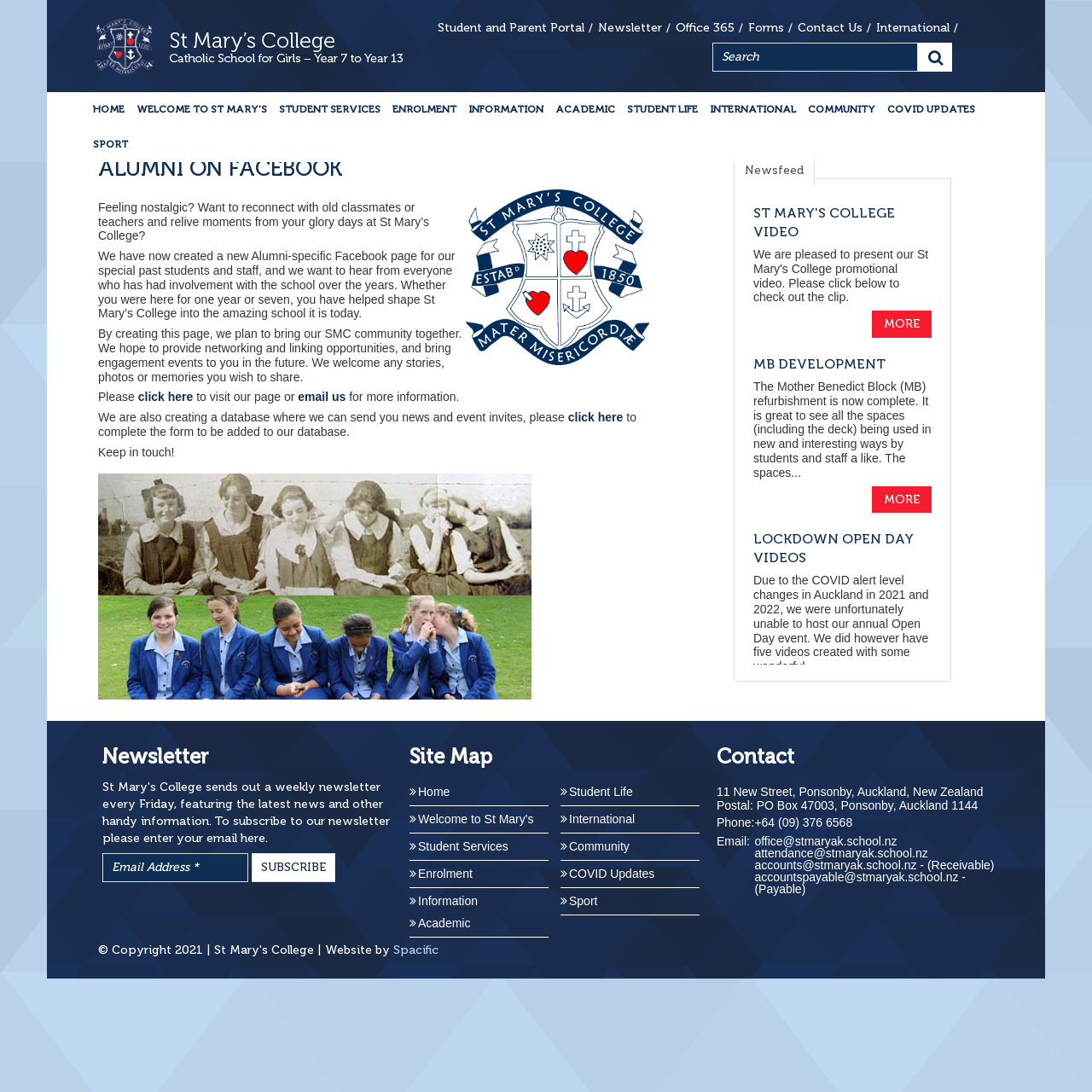Identify the bounding box coordinates of the region I need to click to complete this instruction: "Subscribe to the newsletter".

[0.23, 0.781, 0.307, 0.807]